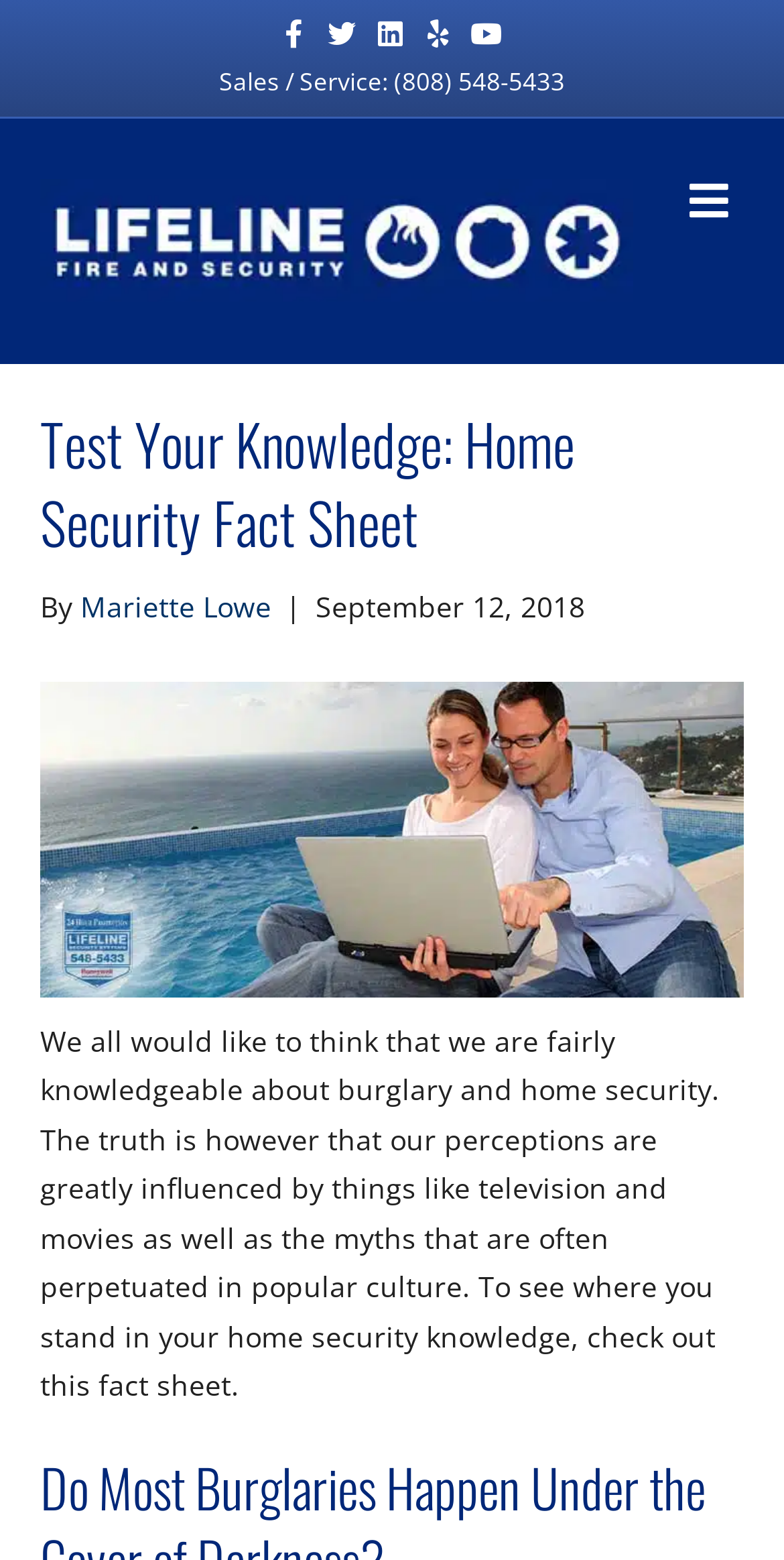Detail the various sections and features present on the webpage.

The webpage is about a home security fact sheet and quiz. At the top, there are five social media links, namely Facebook, Twitter, Linkedin, Yelp, and Youtube, aligned horizontally and positioned near the top of the page. Below these links, there is a section with the company's contact information, including a static text "Sales / Service:" and a link to the phone number "(808) 548-5433".

On the left side of the page, there is a logo of "Lifeline Fire & Security" with an image and a link to the company's name. Next to the logo, there is a menu button. Below the logo, there is a heading "Test Your Knowledge: Home Security Fact Sheet" that spans across the page.

Under the heading, there is a section with the author's information, including a static text "By", a link to the author's name "Mariette Lowe", a separator "|", and the publication date "September 12, 2018". Below this section, there is a large image related to home security, taking up most of the page's width.

Finally, there is a paragraph of text that introduces the quiz, explaining that people's perceptions of home security are often influenced by media and myths, and inviting readers to take the quiz to test their knowledge. This text is positioned below the image and spans across the page.